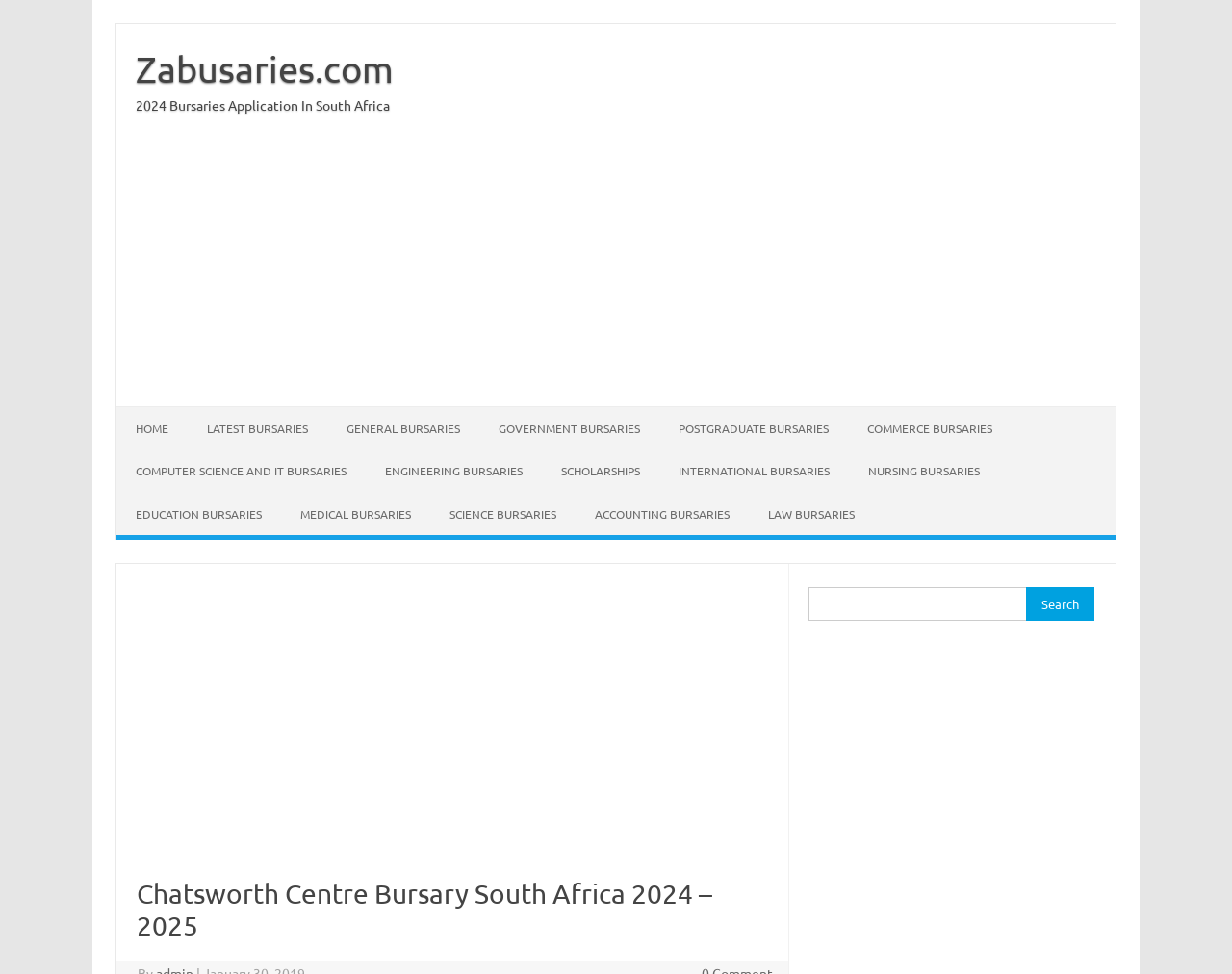Please answer the following question using a single word or phrase: 
What is the function of the search bar?

To search for bursaries